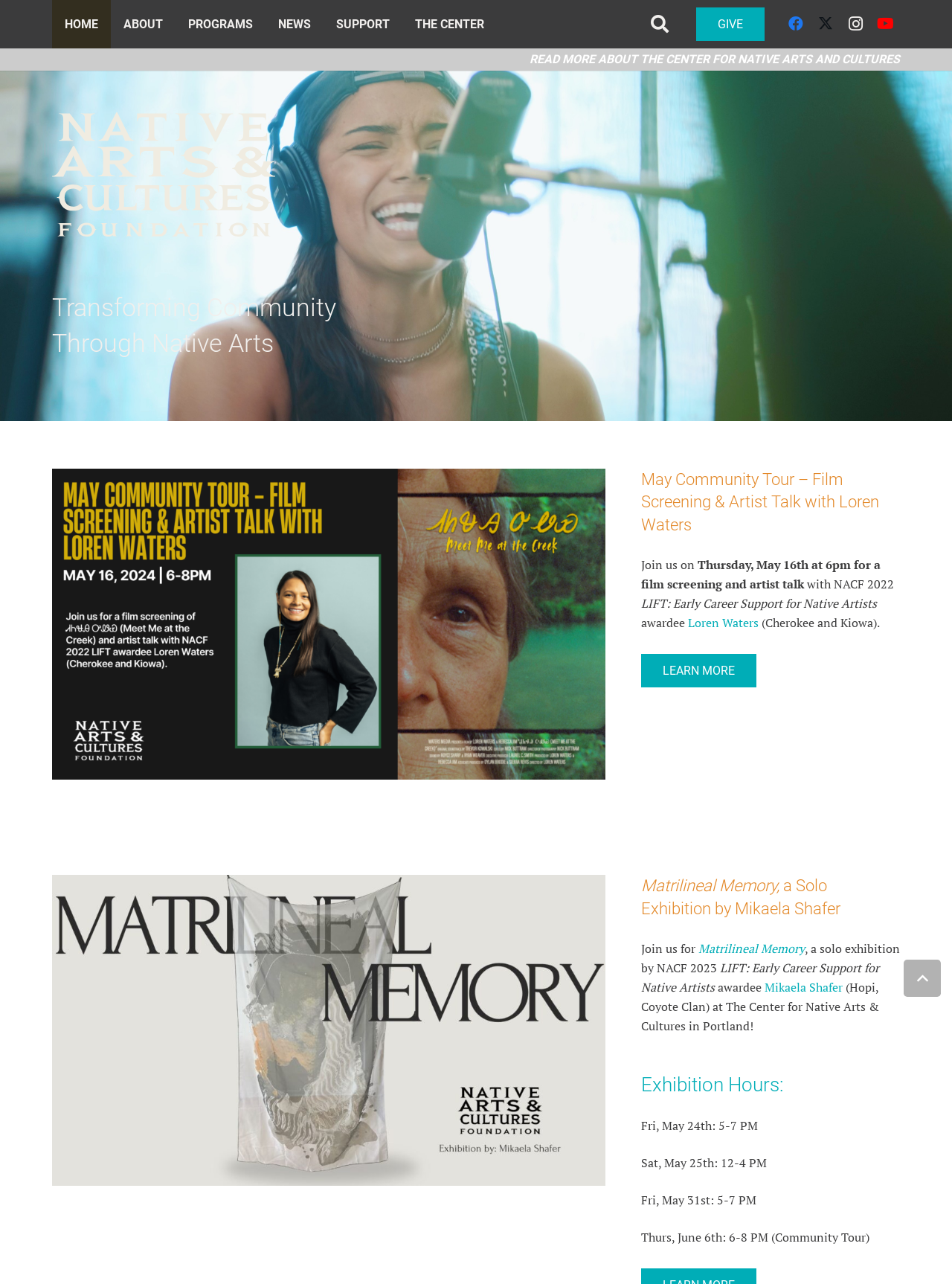Who is the artist featured in the solo exhibition 'Matrilineal Memory'?
Provide a short answer using one word or a brief phrase based on the image.

Mikaela Shafer